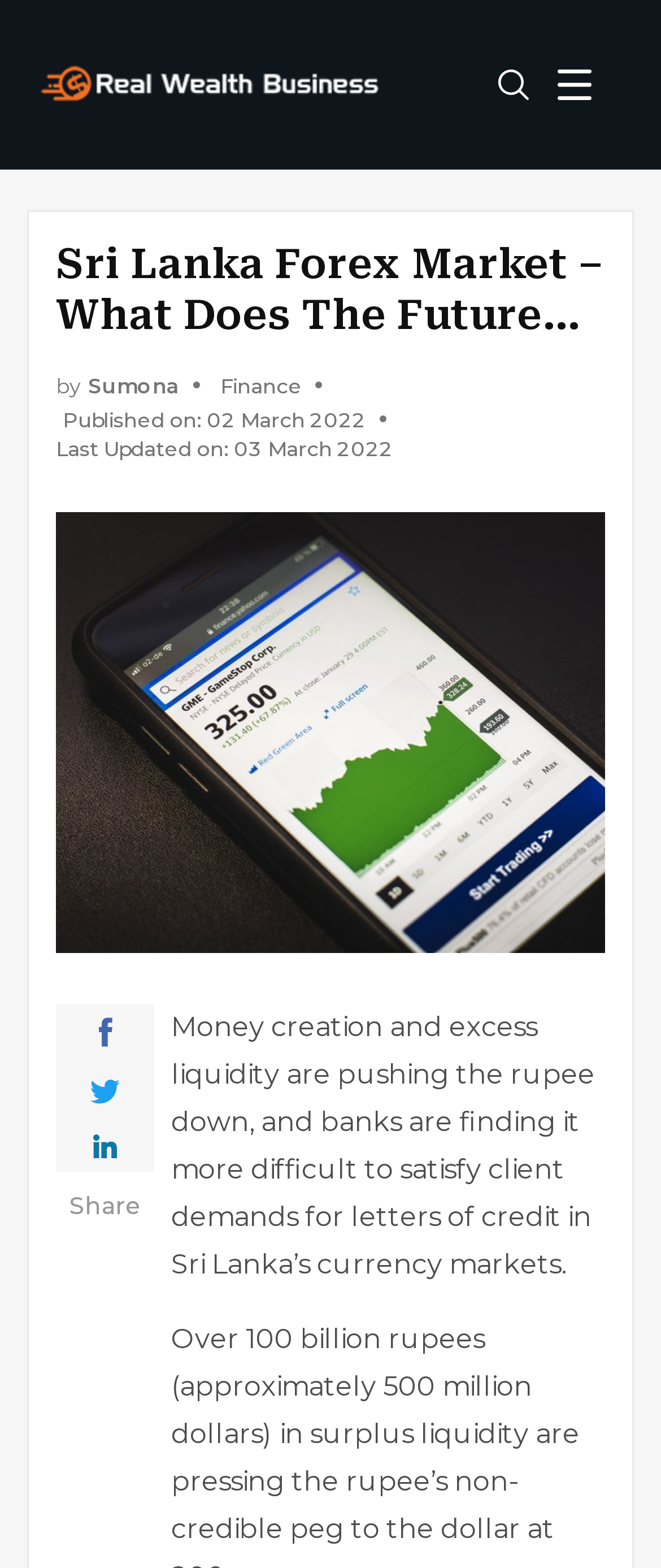Given the element description aria-label="Share Link", specify the bounding box coordinates of the corresponding UI element in the format (top-left x, top-left y, bottom-right x, bottom-right y). All values must be between 0 and 1.

[0.136, 0.688, 0.182, 0.704]